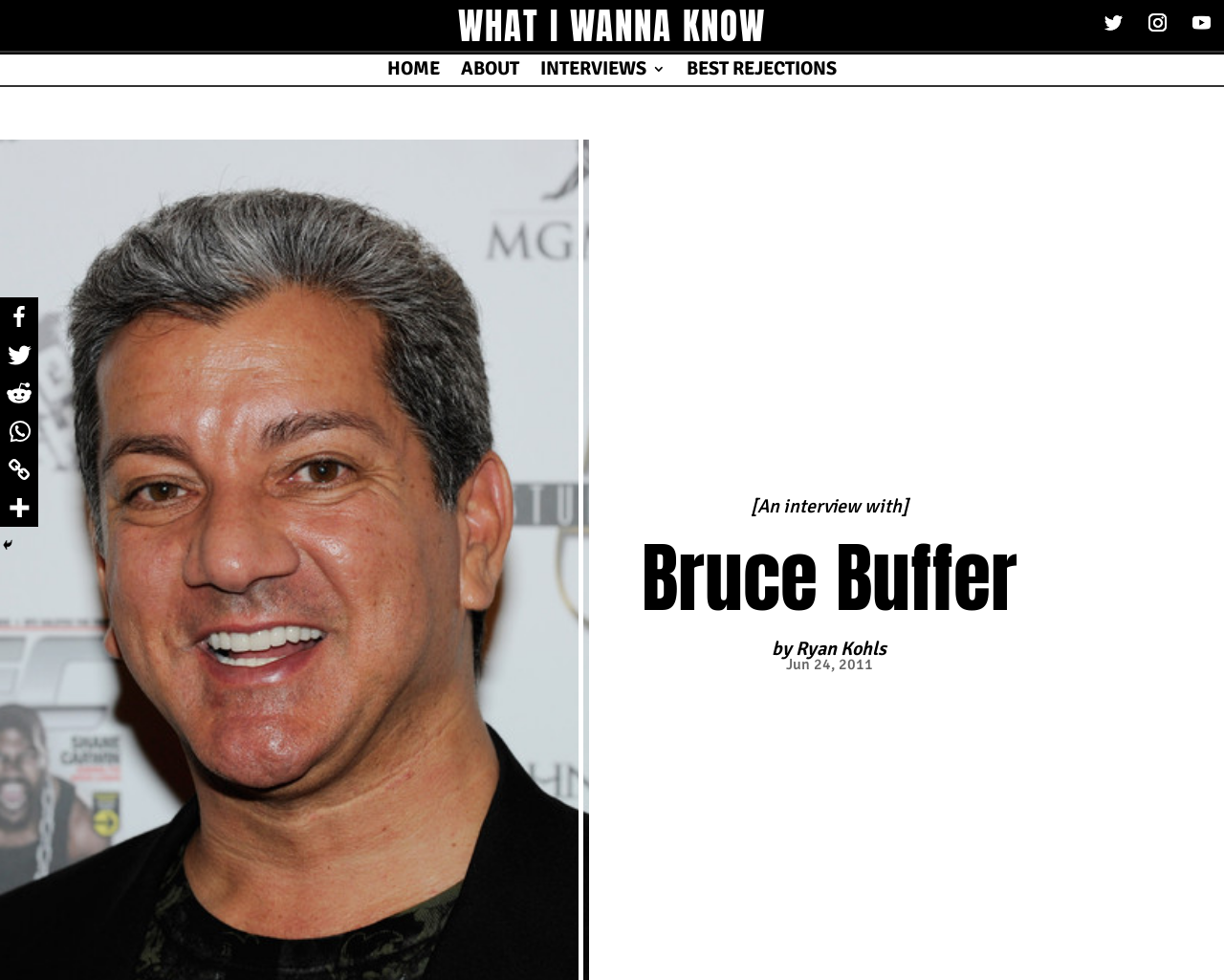Please determine the main heading text of this webpage.

WHAT I WANNA KNOW